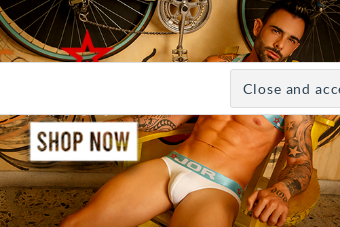Offer an in-depth caption that covers the entire scene depicted in the image.

The image features a stylish male model lounging in a vibrant setting decorated with bicycles. He is wearing a pair of white underwear branded "JOR," complemented by a light blue waistband that adds a pop of color. The model's pose exudes confidence and charisma, showcasing his tattoos and muscular physique. Background elements contribute to a playful atmosphere, while the prominent "SHOP NOW" banner invites viewers to explore the collection. This artistic presentation highlights contemporary men's fashion, combining style with a touch of allure.